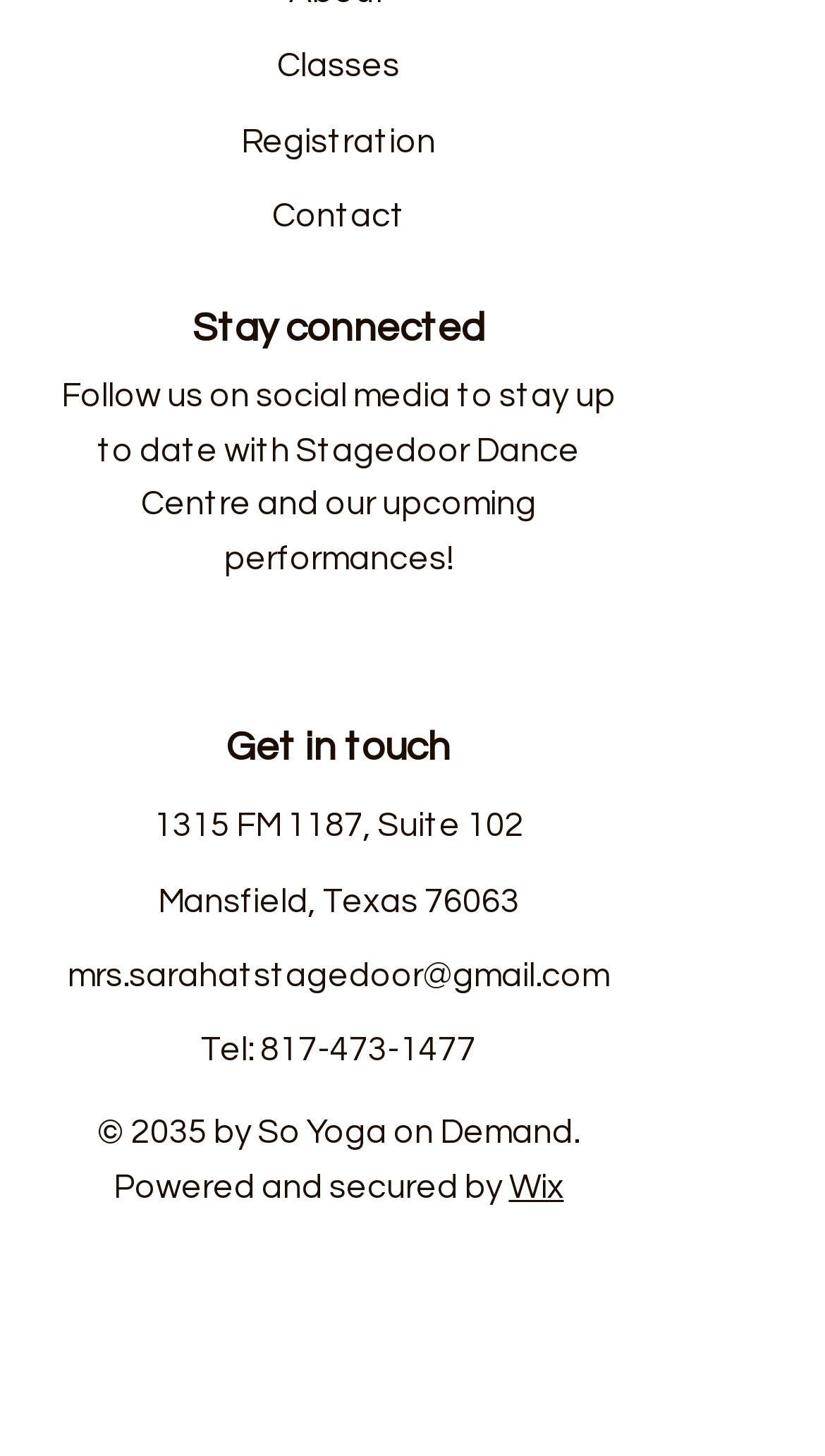Refer to the screenshot and answer the following question in detail:
Who powers and secures the website?

The webpage has a footer section that mentions 'Powered and secured by Wix', indicating that Wix is the platform that powers and secures the website.